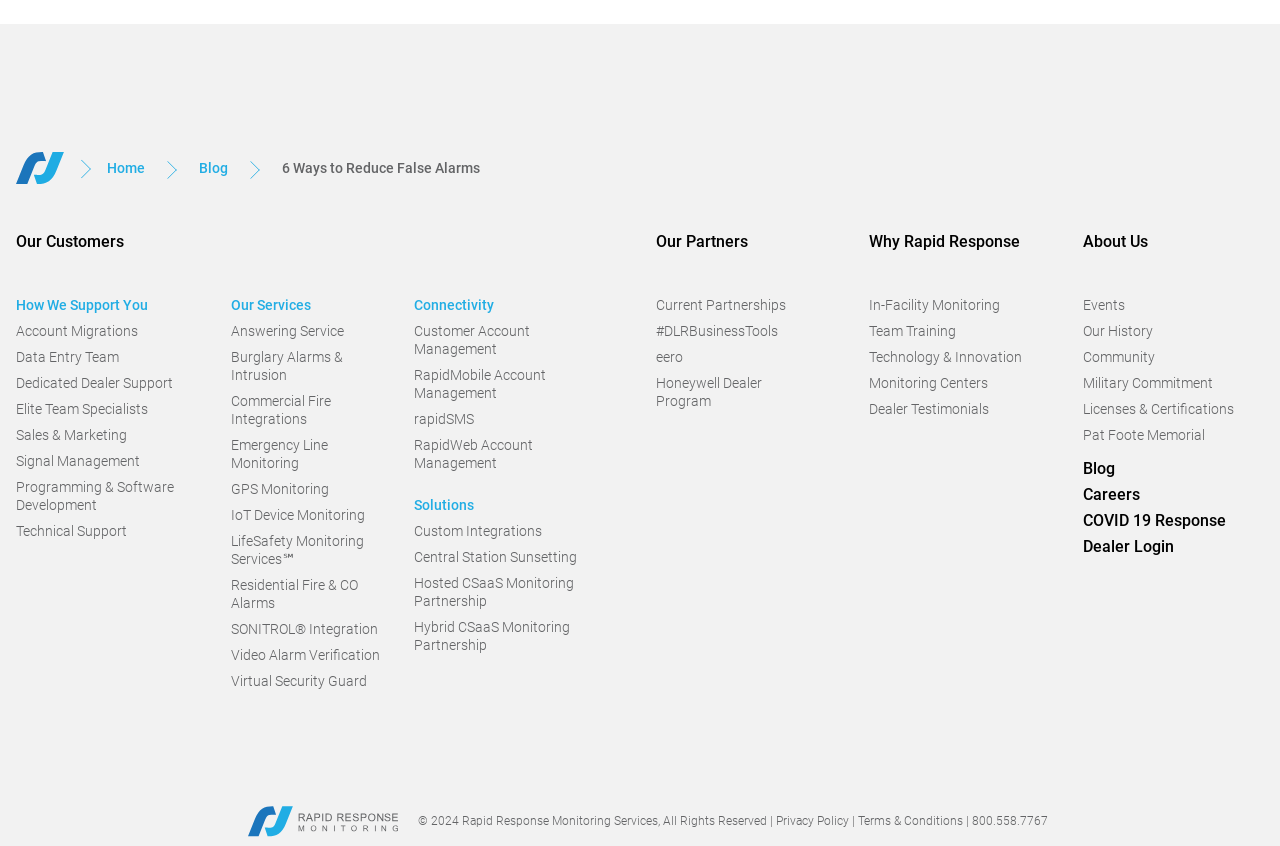Please determine the bounding box coordinates for the element that should be clicked to follow these instructions: "Sign up for the newsletter".

None